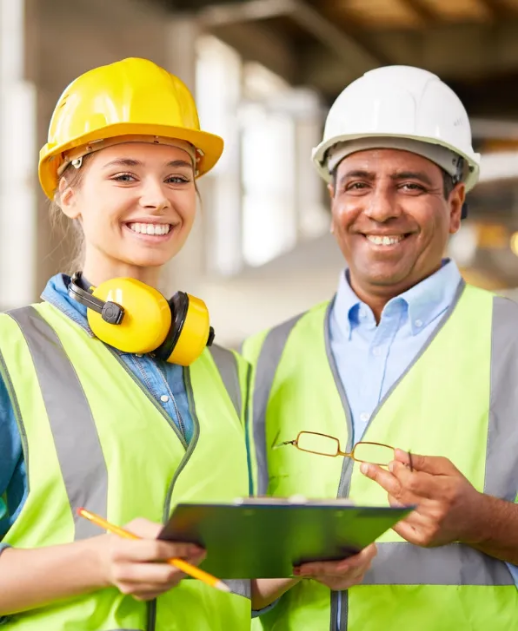Kindly respond to the following question with a single word or a brief phrase: 
What is the man holding in his hand?

Glasses